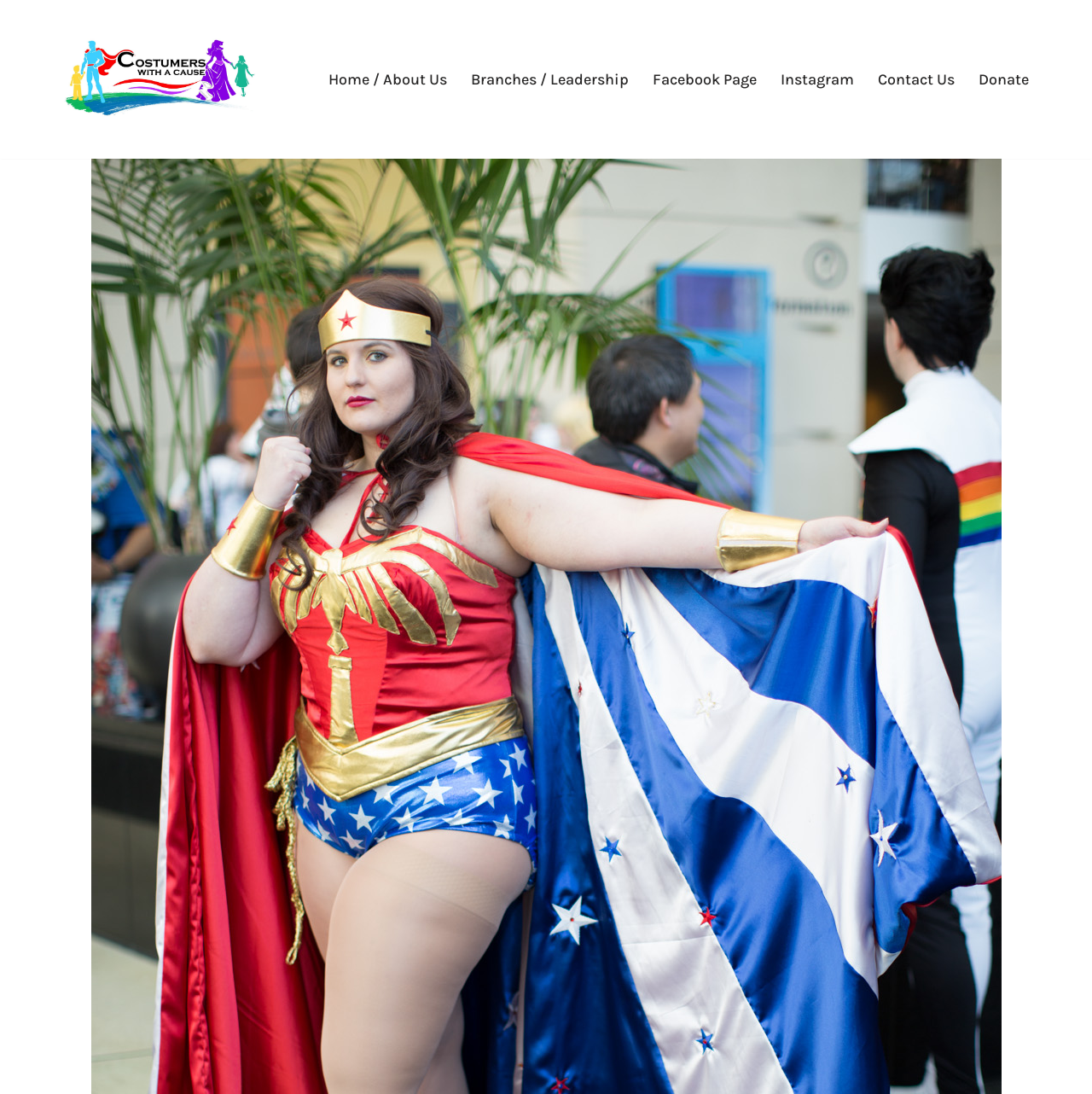Predict the bounding box coordinates for the UI element described as: "Instagram". The coordinates should be four float numbers between 0 and 1, presented as [left, top, right, bottom].

[0.715, 0.061, 0.782, 0.084]